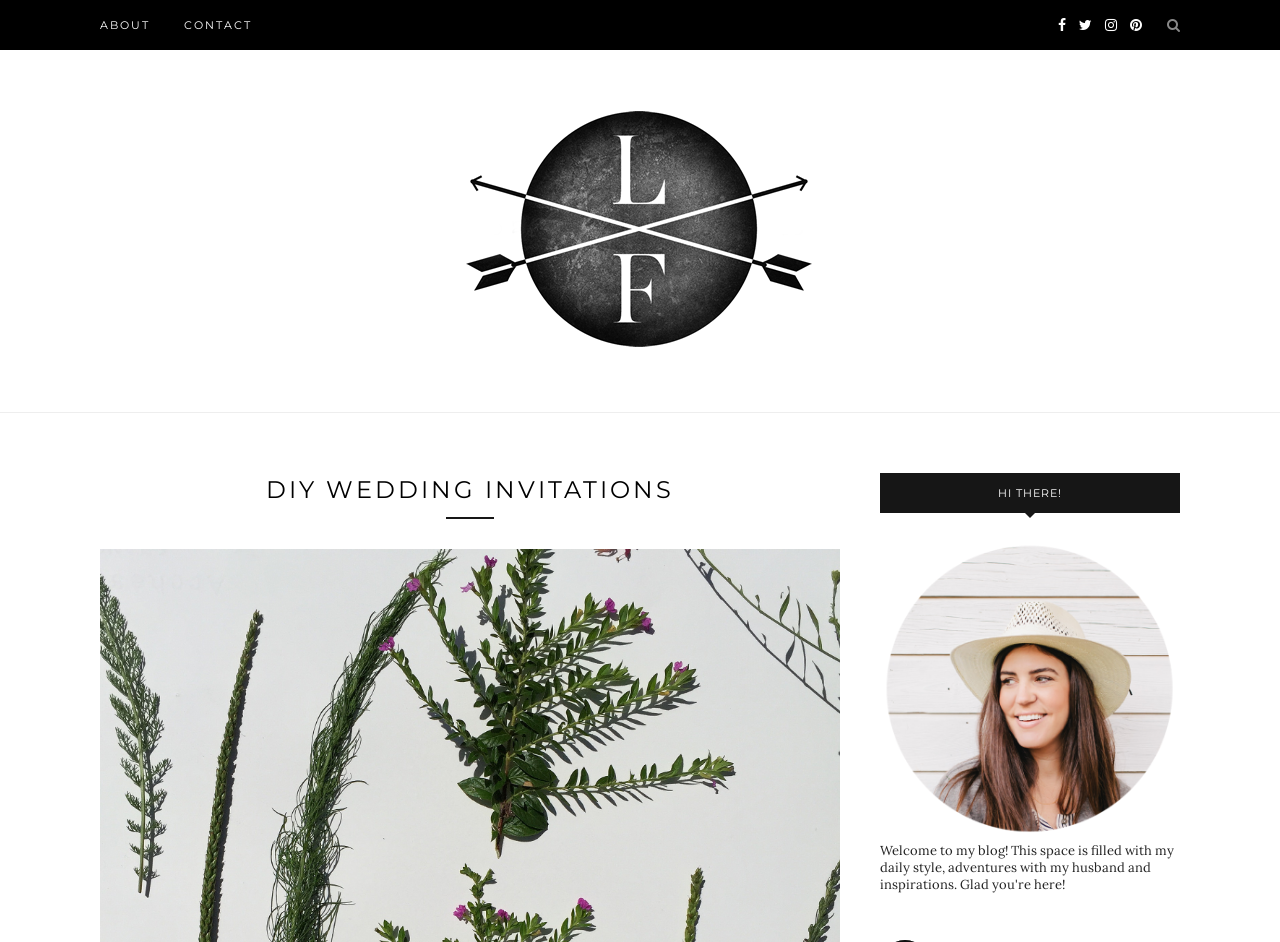How many social media links are there?
Please provide a comprehensive answer based on the information in the image.

I counted the number of link elements with OCR text representing social media icons, such as '', '', '', '', and '', which are commonly used to represent social media platforms.